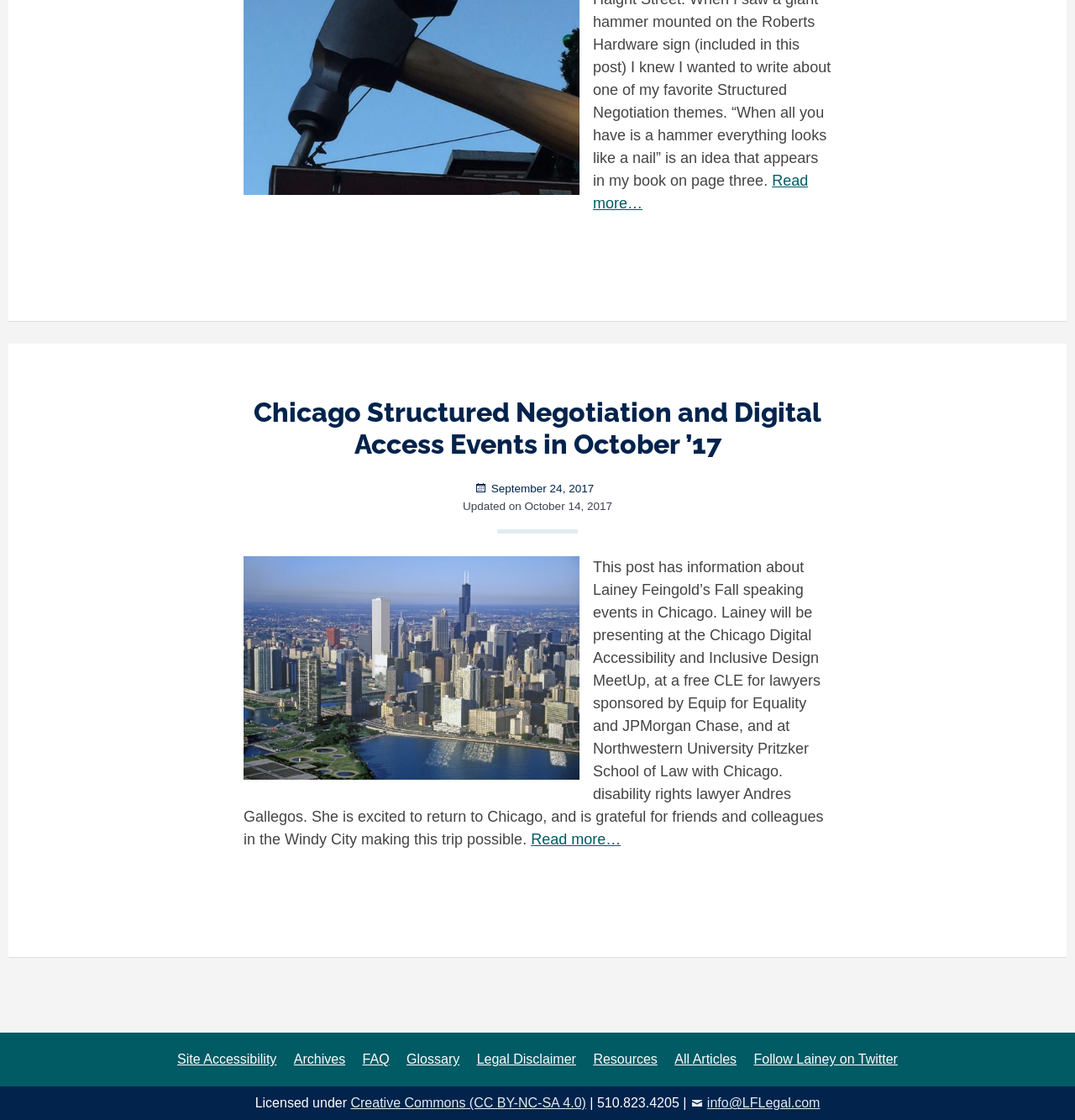Answer with a single word or phrase: 
What is the date of the article update?

October 14, 2017